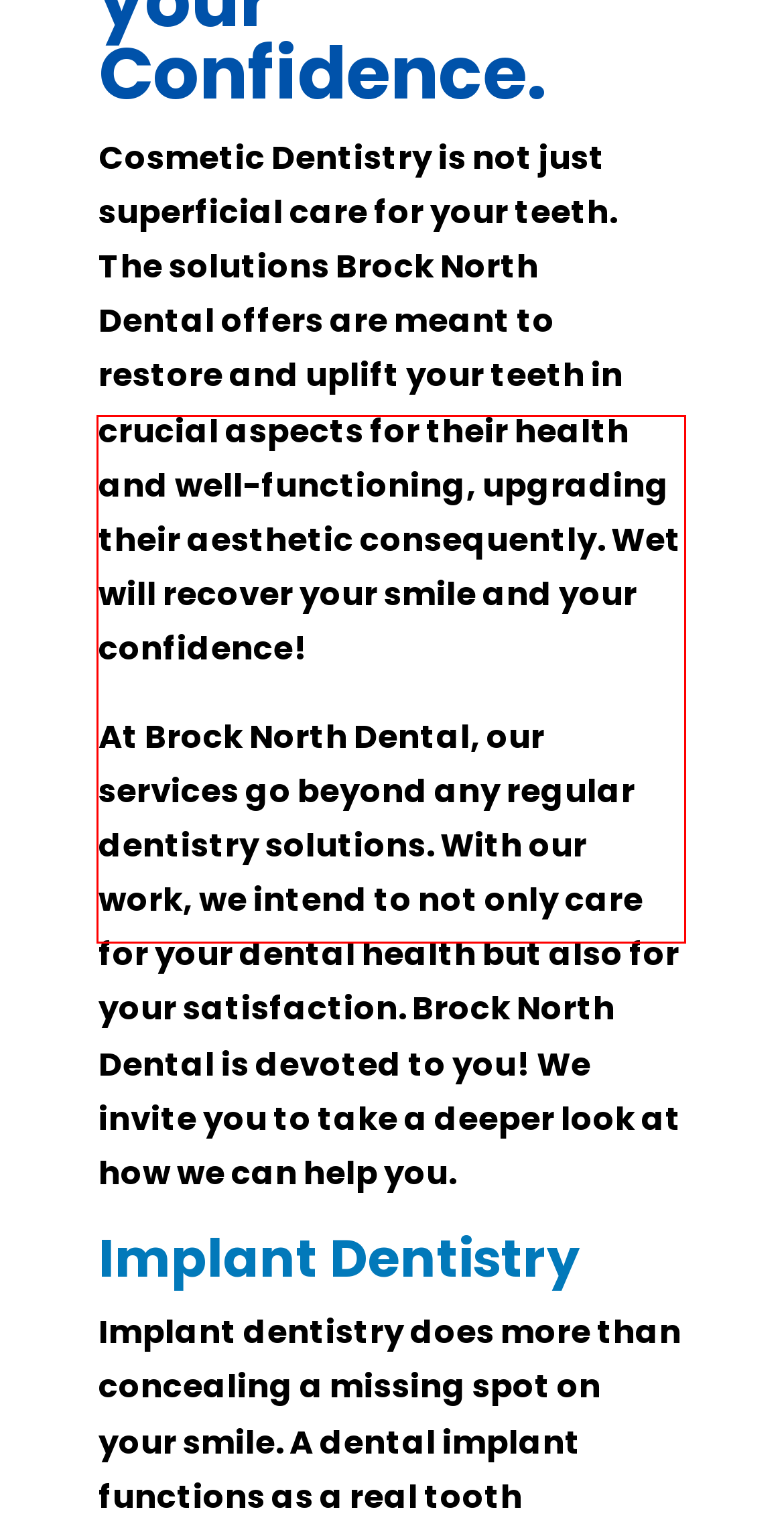Using the provided screenshot of a webpage, recognize the text inside the red rectangle bounding box by performing OCR.

At Brock North Dental, our services go beyond any regular dentistry solutions. With our work, we intend to not only care for your dental health but also for your satisfaction. Brock North Dental is devoted to you! We invite you to take a deeper look at how we can help you.